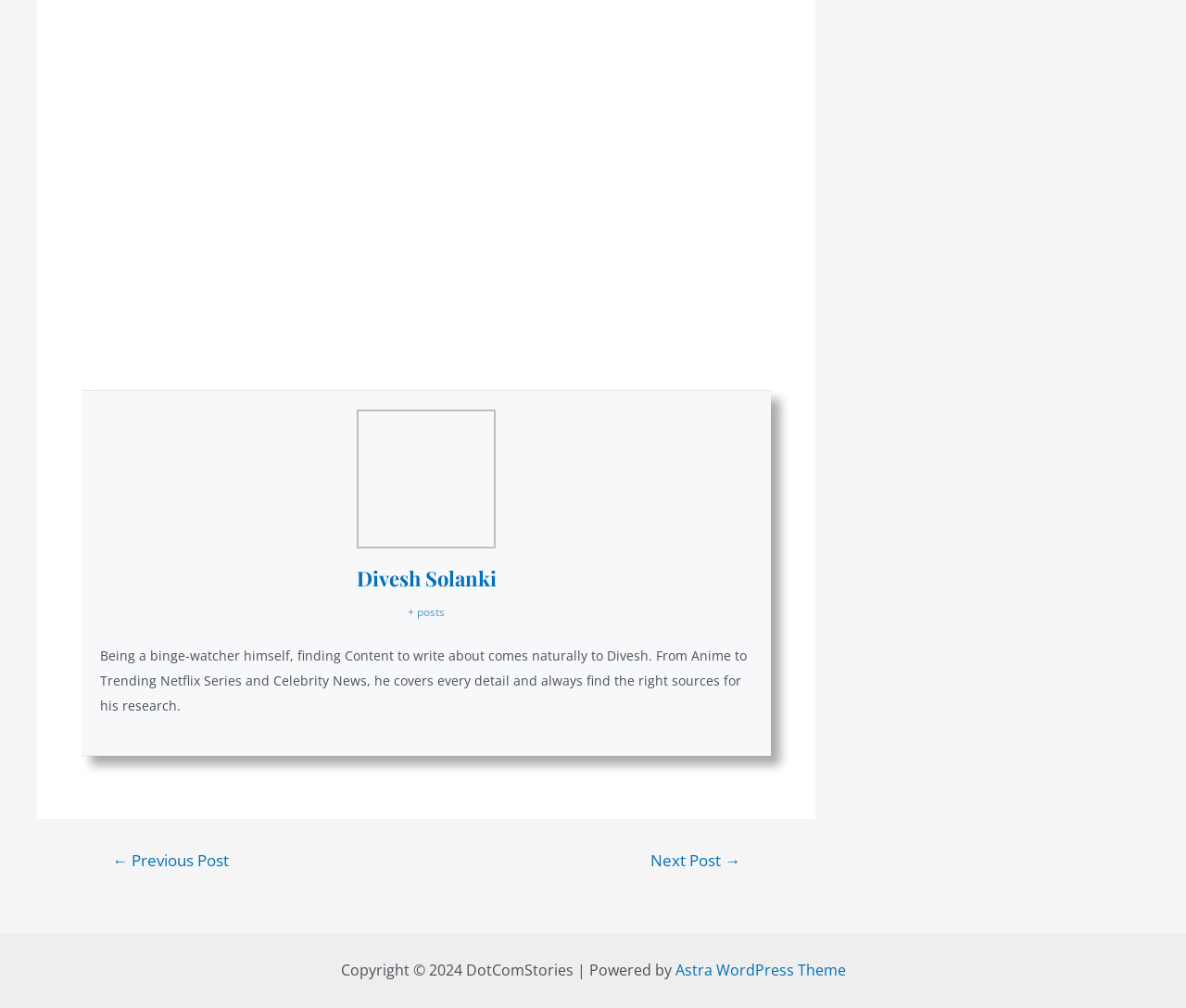Identify the bounding box coordinates for the UI element that matches this description: "Next Post →".

[0.528, 0.846, 0.644, 0.862]